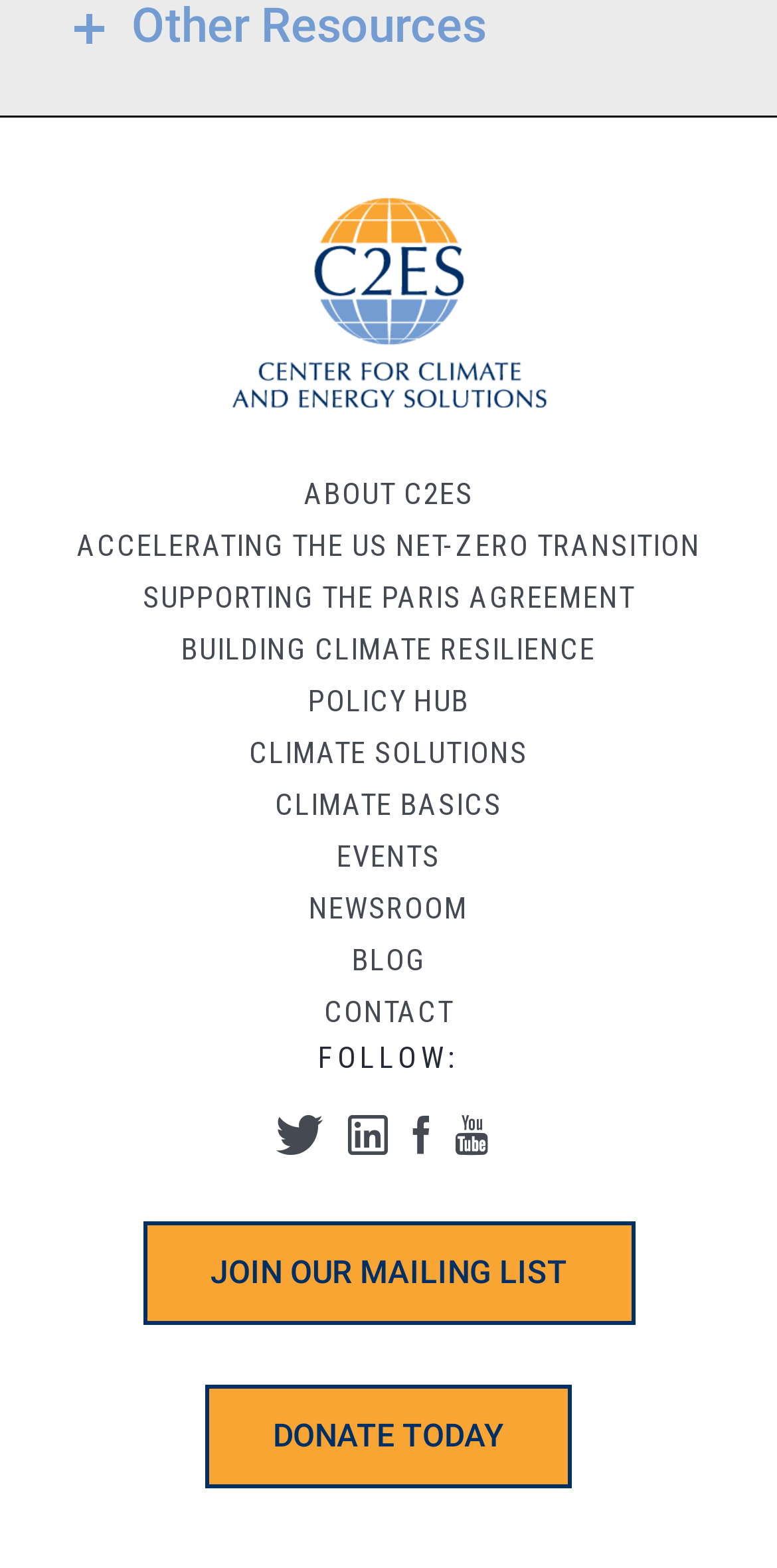Respond to the question with just a single word or phrase: 
What is the organization's name?

C2ES